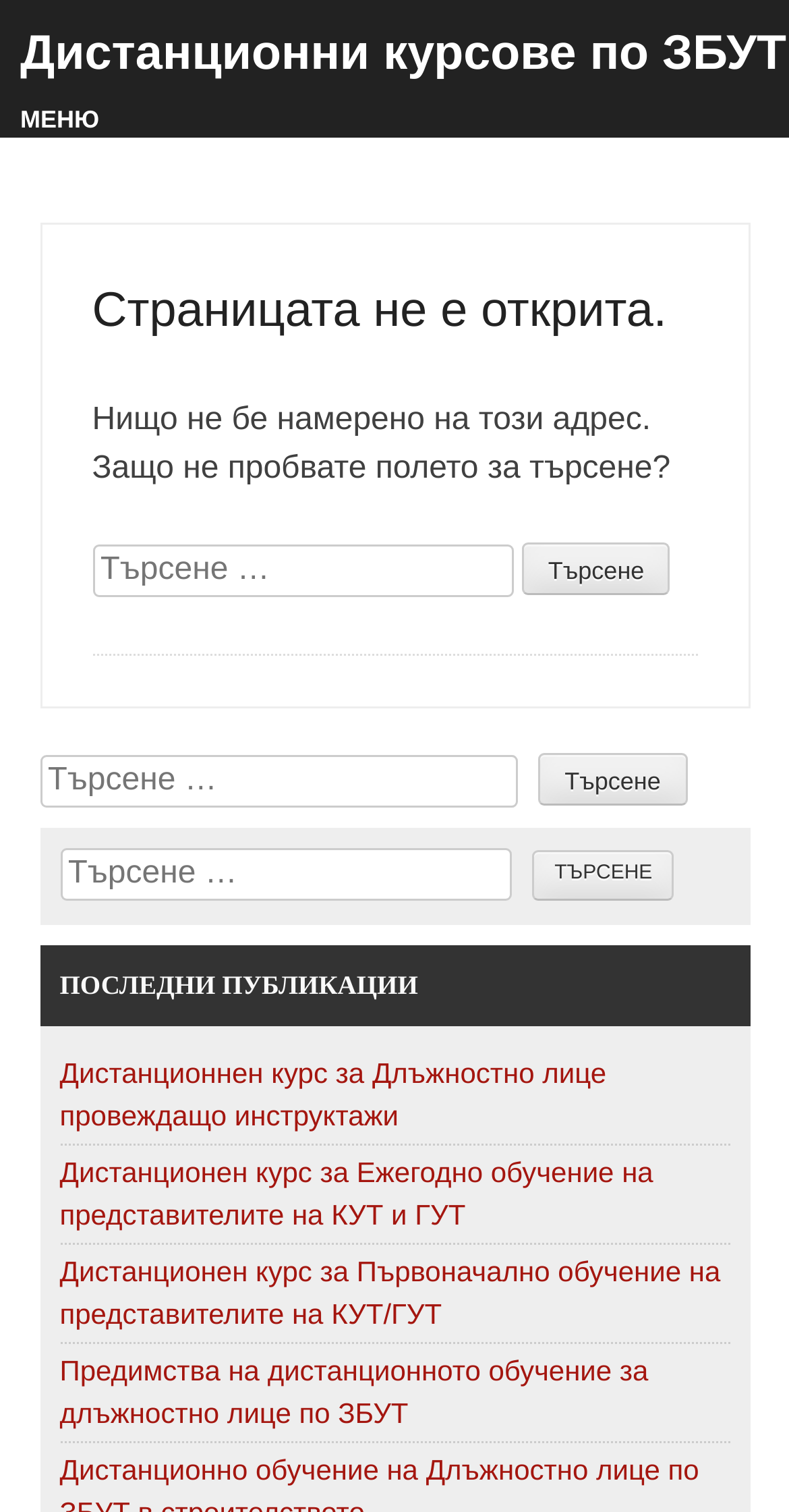What is the main topic of this webpage?
Based on the screenshot, give a detailed explanation to answer the question.

The main topic of this webpage is distance learning courses, as indicated by the heading 'Дистанционни курсове по ЗБУТ' and the links to various courses on the page.